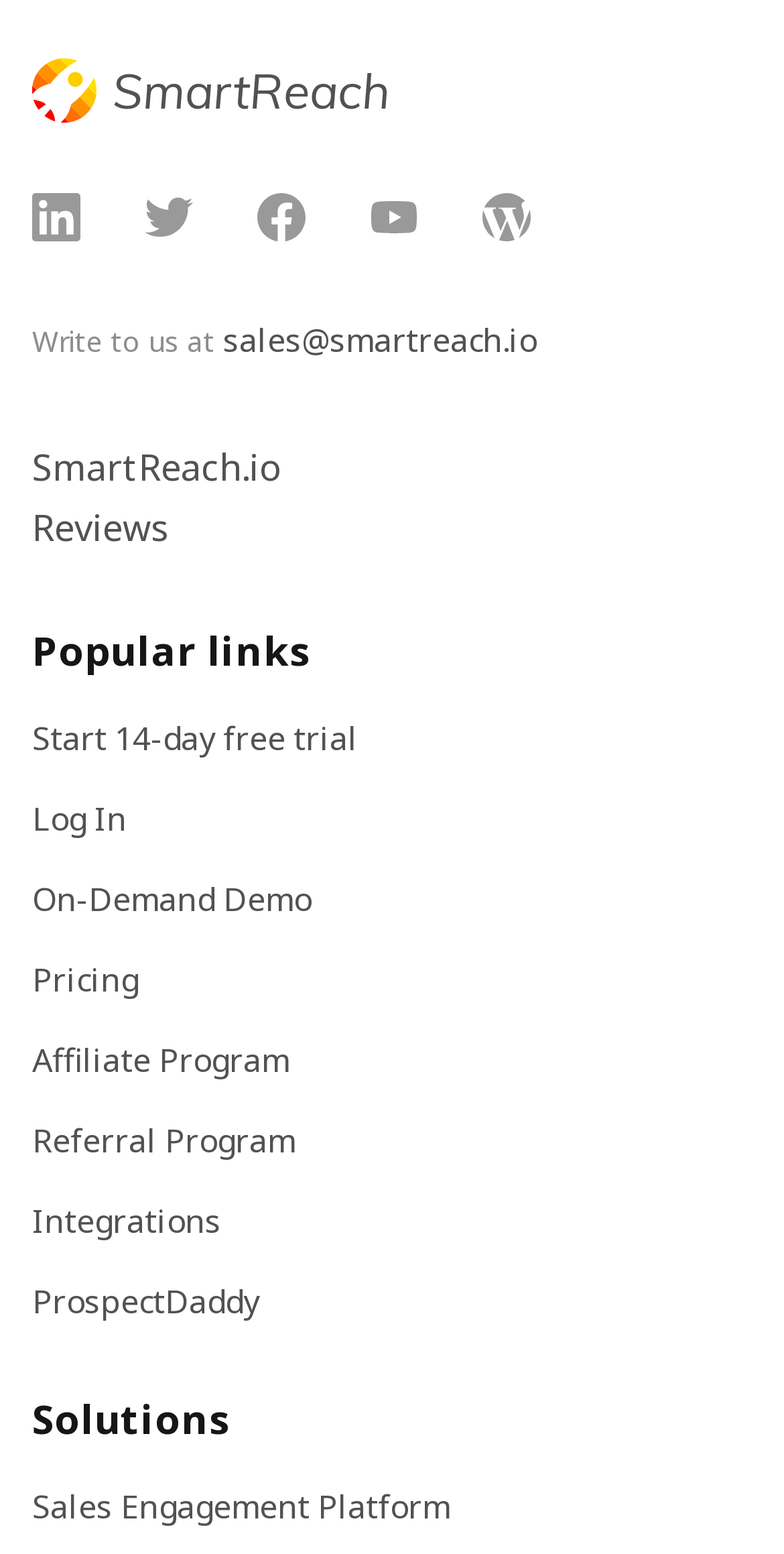Please identify the bounding box coordinates of the region to click in order to complete the task: "Explore Sales Engagement Platform". The coordinates must be four float numbers between 0 and 1, specified as [left, top, right, bottom].

[0.041, 0.954, 0.959, 0.985]